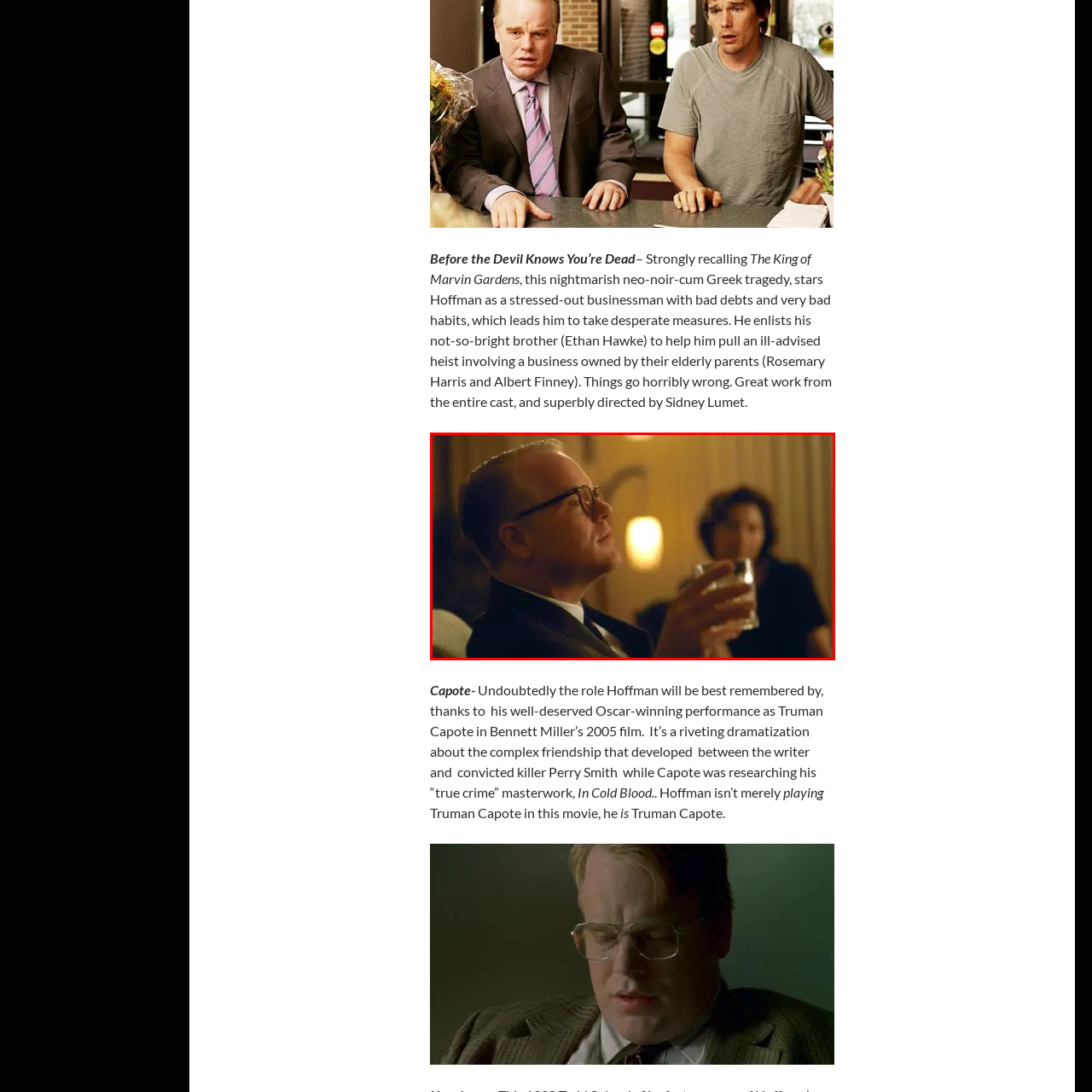Offer a comprehensive description of the image enclosed by the red box.

The image features a contemplative scene from the film "Capote," showcasing Philip Seymour Hoffman in his acclaimed role as Truman Capote. Hoffman is captured mid-thought, holding a glass while dressed in a formal suit, with his signature glasses firmly perched on his nose. The background hints at a vintage setting, partially blurred to emphasize his expression of introspection or perhaps solitude. This moment encapsulates the complexity of Capote's character as he navigates through relationships and the emotional turmoil of his life while working on his famous book, "In Cold Blood." The presence of another figure in the background subtly alludes to the interactions and tensions that define Capote's world, as he engages deeply with the people around him. This still serves as a testament to Hoffman's remarkable performance that earned him an Oscar for his portrayal of the renowned author.